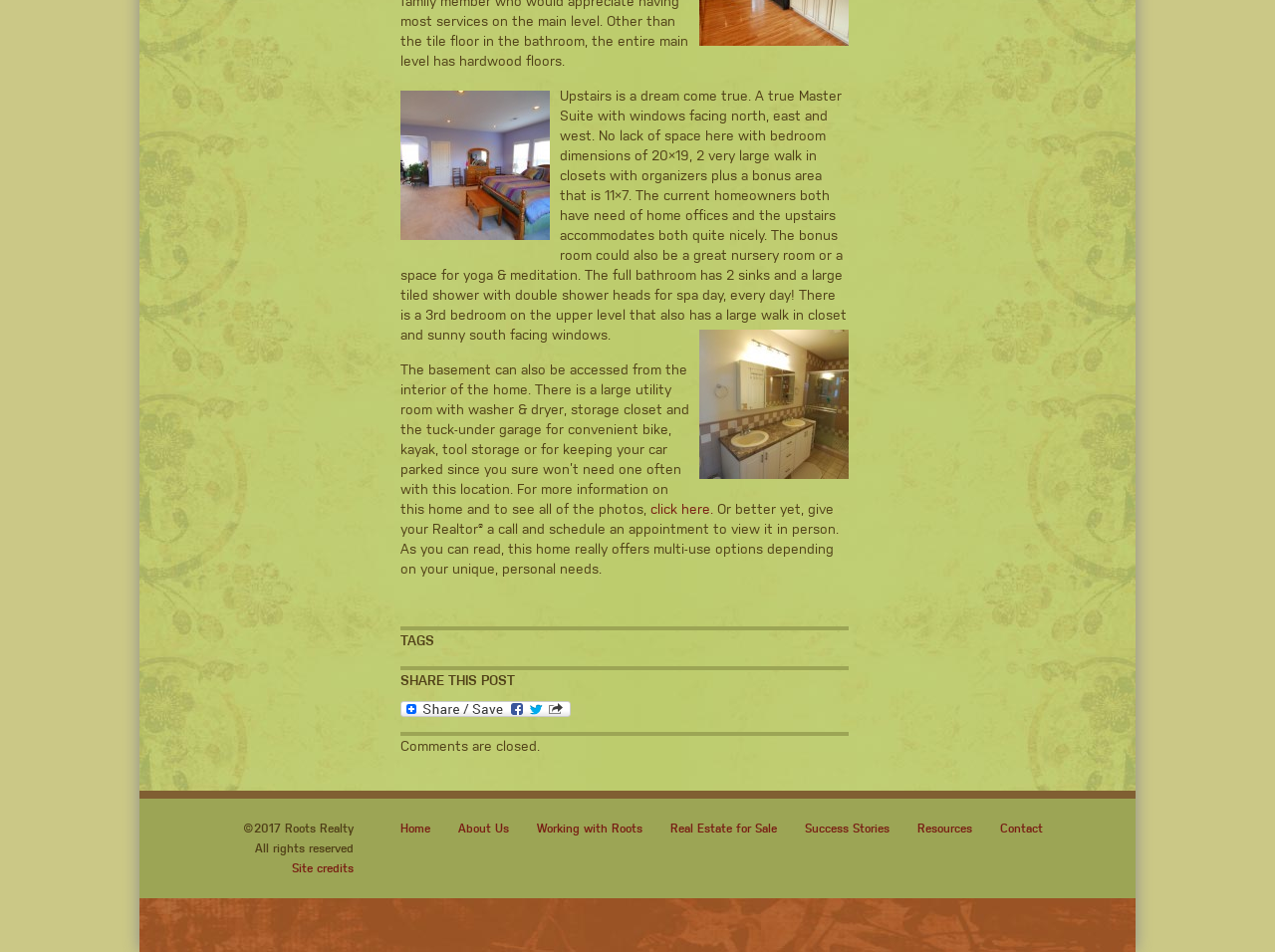What is the copyright year of the website?
Provide an in-depth answer to the question, covering all aspects.

The text at the bottom of the webpage states '©2017 Roots Realty', indicating that the copyright year is 2017.